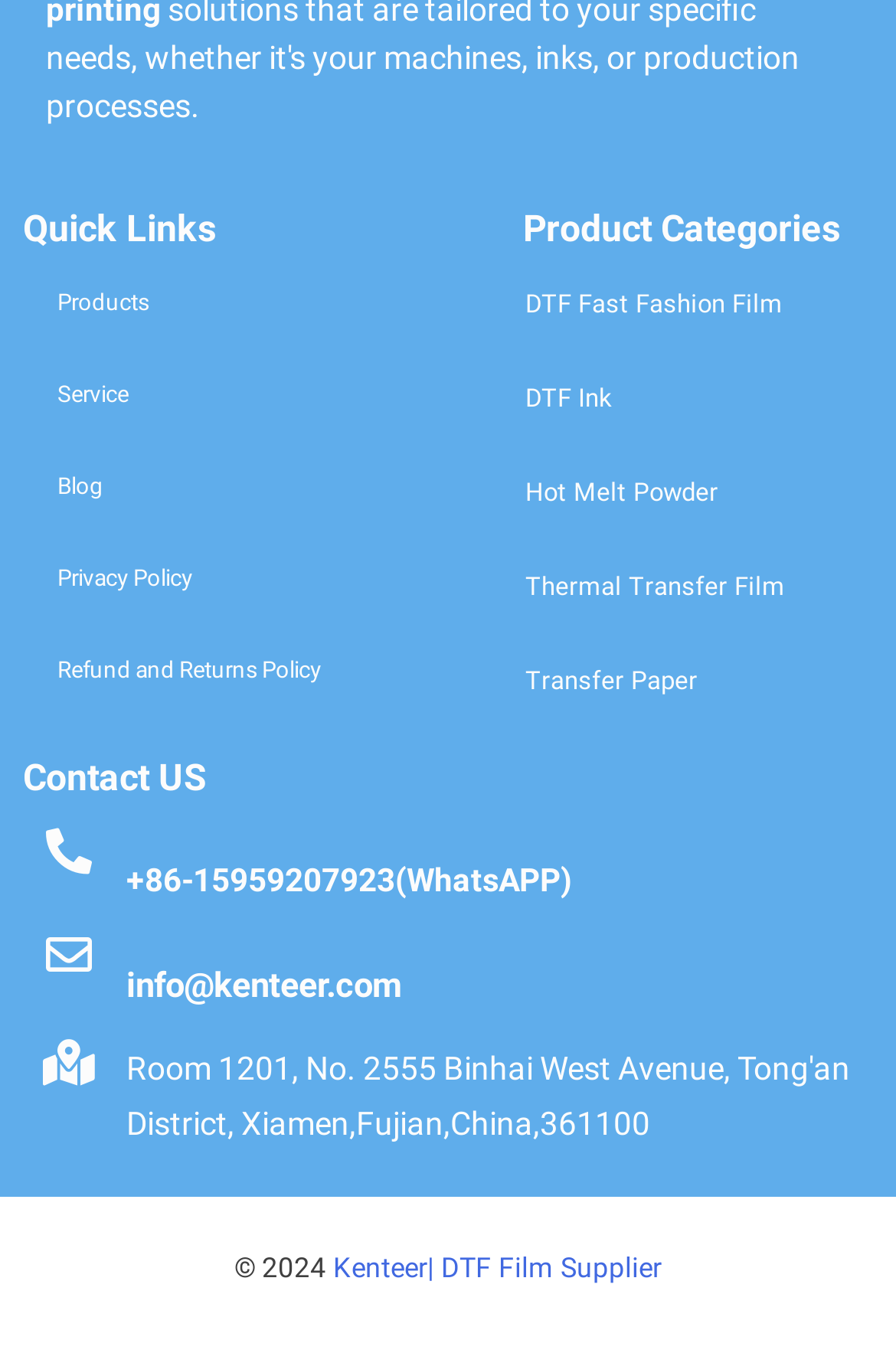Locate the bounding box coordinates of the clickable area needed to fulfill the instruction: "Click on Products".

[0.026, 0.191, 0.547, 0.259]